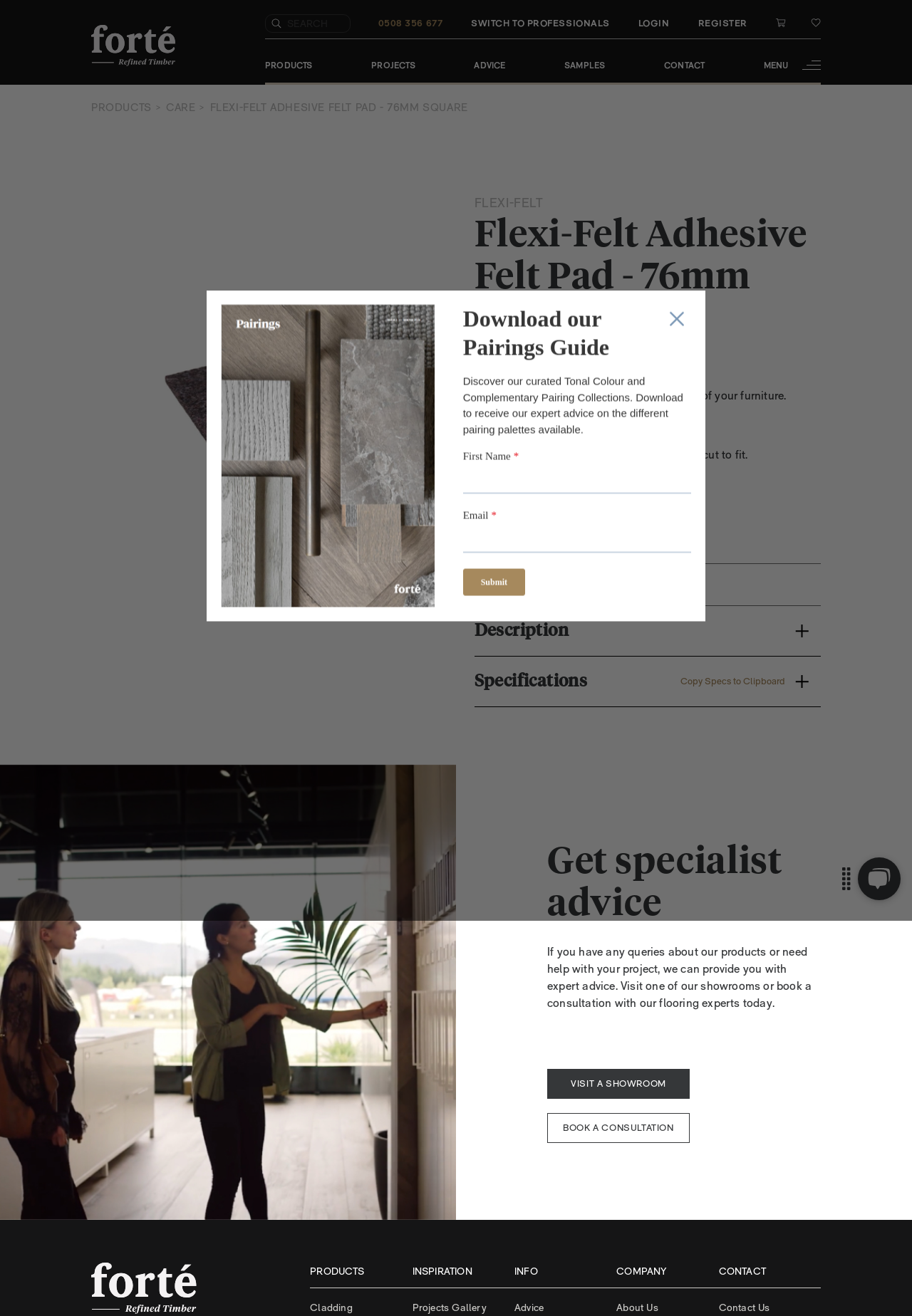Please give a one-word or short phrase response to the following question: 
What is the product name on this webpage?

Flexi-Felt Adhesive Felt Pad